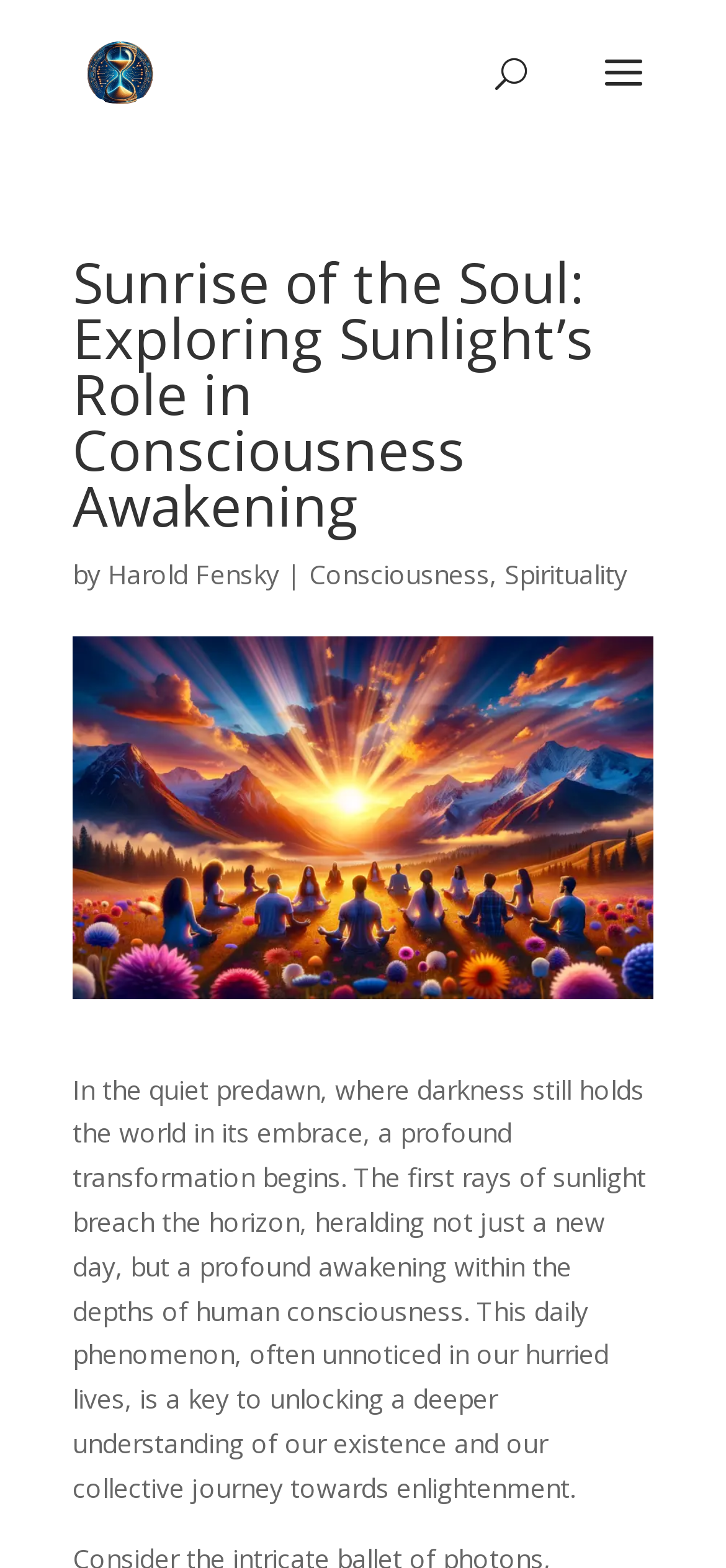What is the topic of this article?
Based on the screenshot, give a detailed explanation to answer the question.

The topic of the article can be inferred from the links and text surrounding the main heading, which mentions 'Consciousness' and 'Spirituality' as related topics.